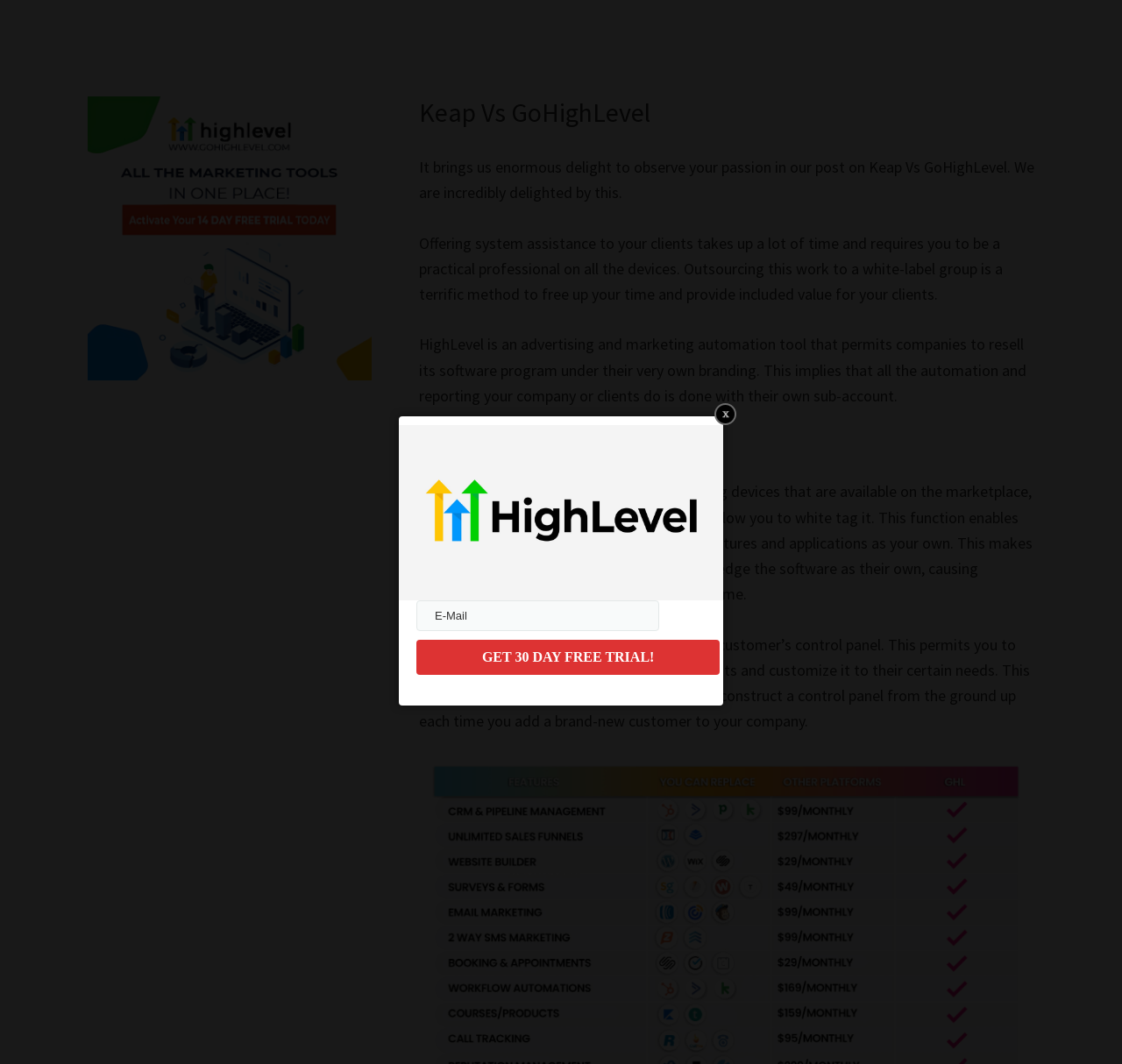What is the text of the webpage's headline?

Keap Vs GoHighLevel